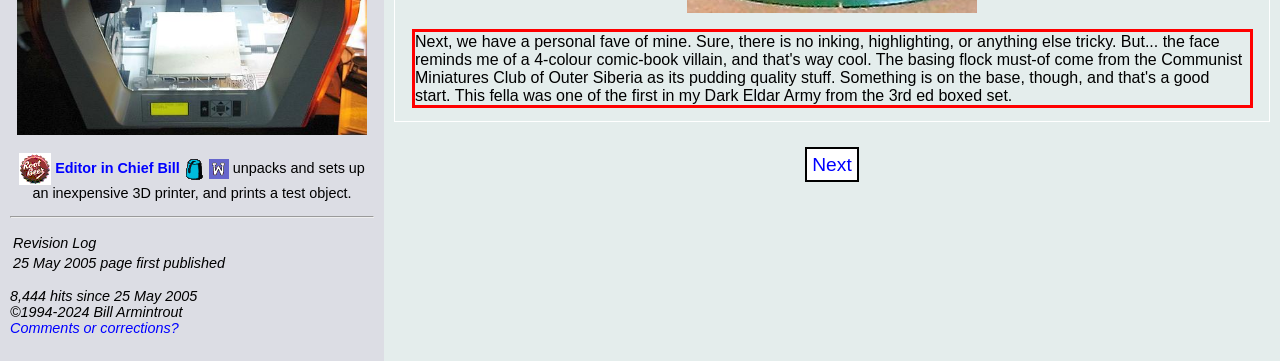Analyze the screenshot of the webpage that features a red bounding box and recognize the text content enclosed within this red bounding box.

Next, we have a personal fave of mine. Sure, there is no inking, highlighting, or anything else tricky. But... the face reminds me of a 4-colour comic-book villain, and that's way cool. The basing flock must-of come from the Communist Miniatures Club of Outer Siberia as its pudding quality stuff. Something is on the base, though, and that's a good start. This fella was one of the first in my Dark Eldar Army from the 3rd ed boxed set.